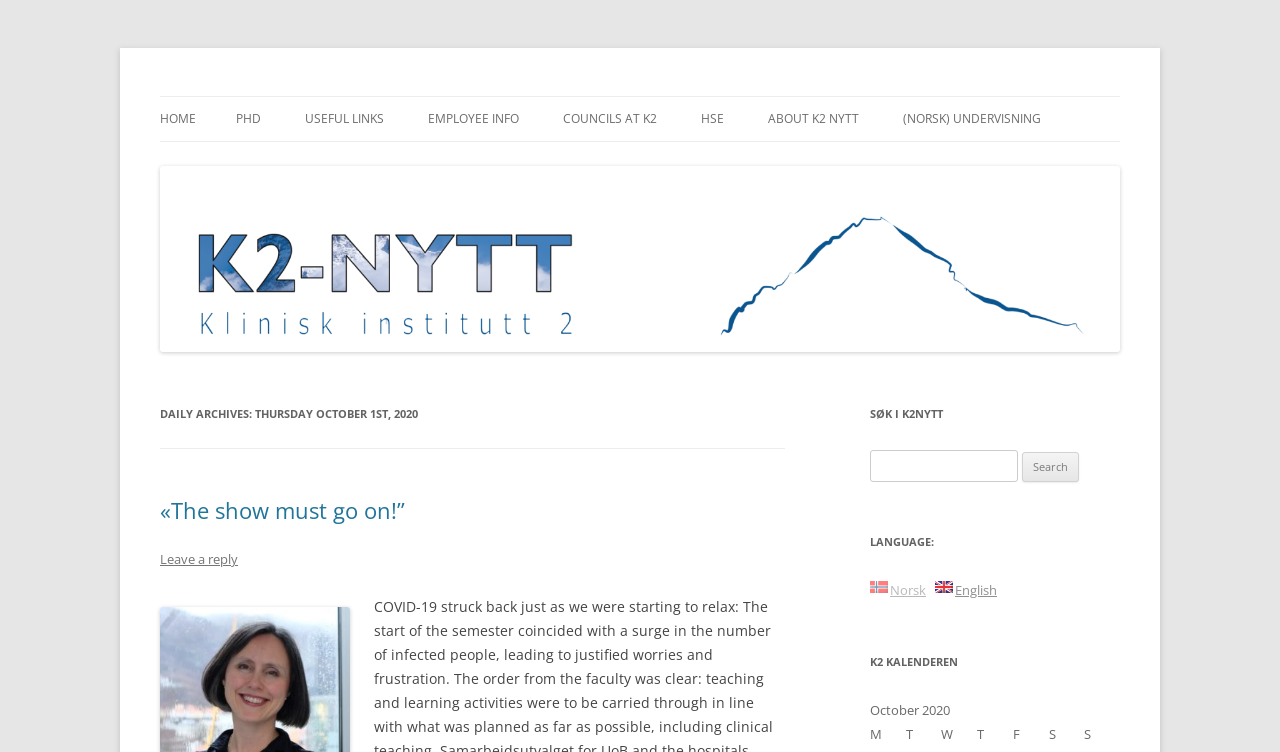Please determine the bounding box coordinates of the element to click in order to execute the following instruction: "Read the daily archives". The coordinates should be four float numbers between 0 and 1, specified as [left, top, right, bottom].

[0.125, 0.534, 0.613, 0.566]